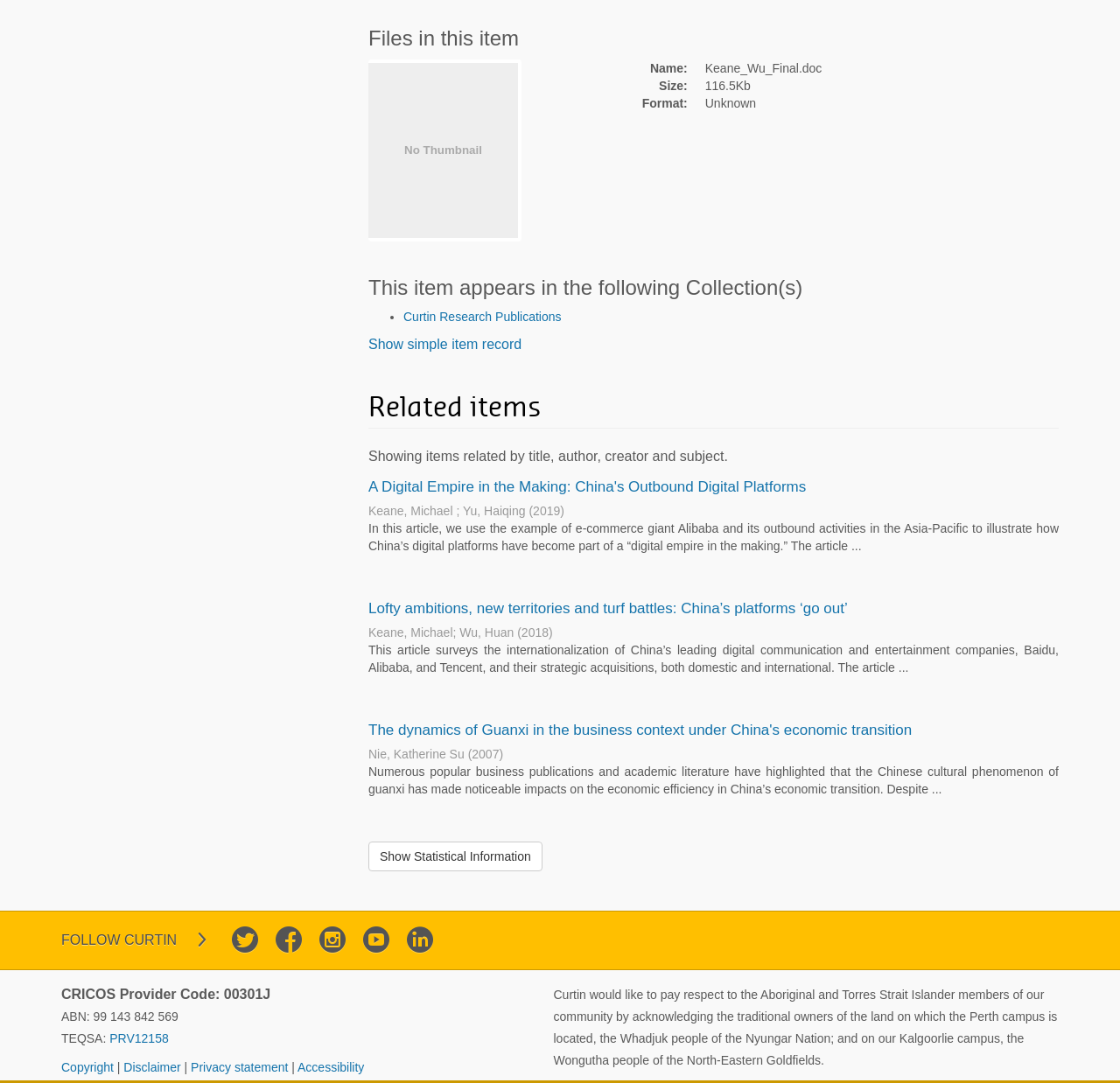What is the format of the file?
Give a single word or phrase as your answer by examining the image.

Unknown